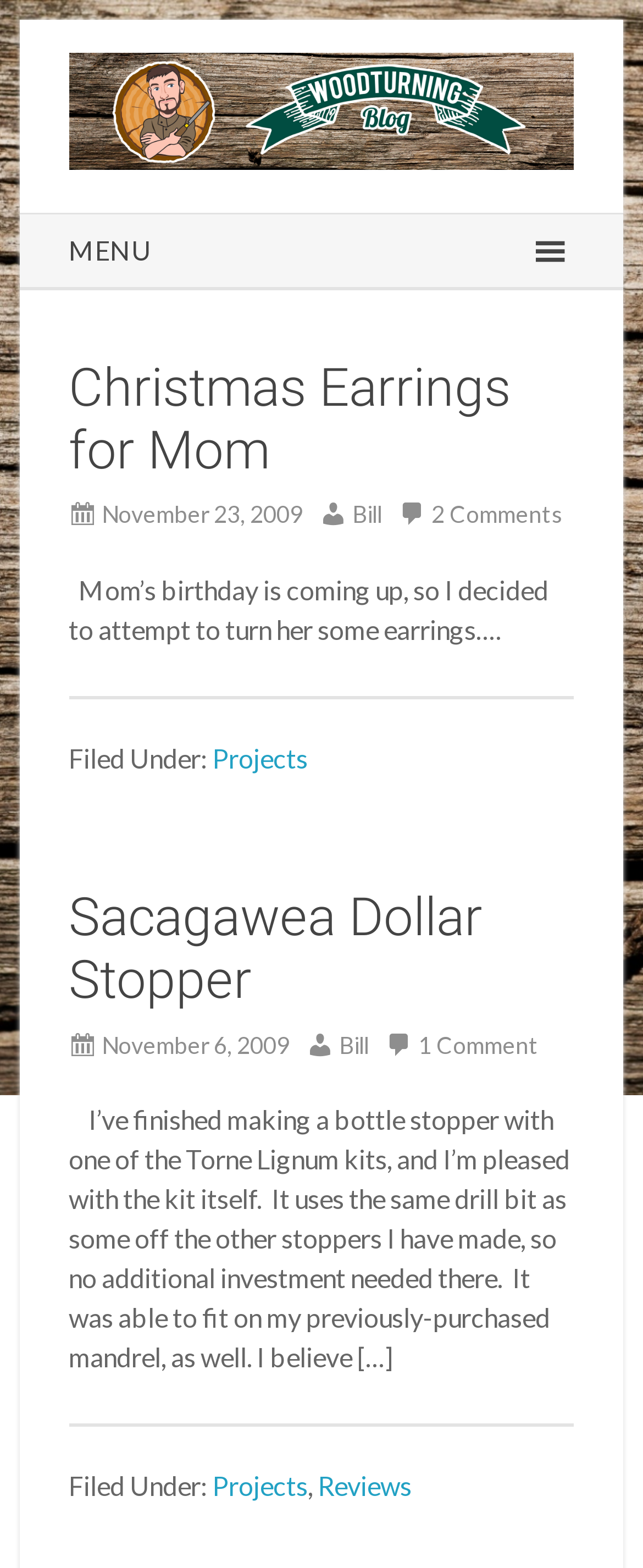How many comments does the first article have?
Please provide a comprehensive answer to the question based on the webpage screenshot.

I looked at the first article element and found a link with the text '2 Comments', which suggests that the first article has 2 comments.